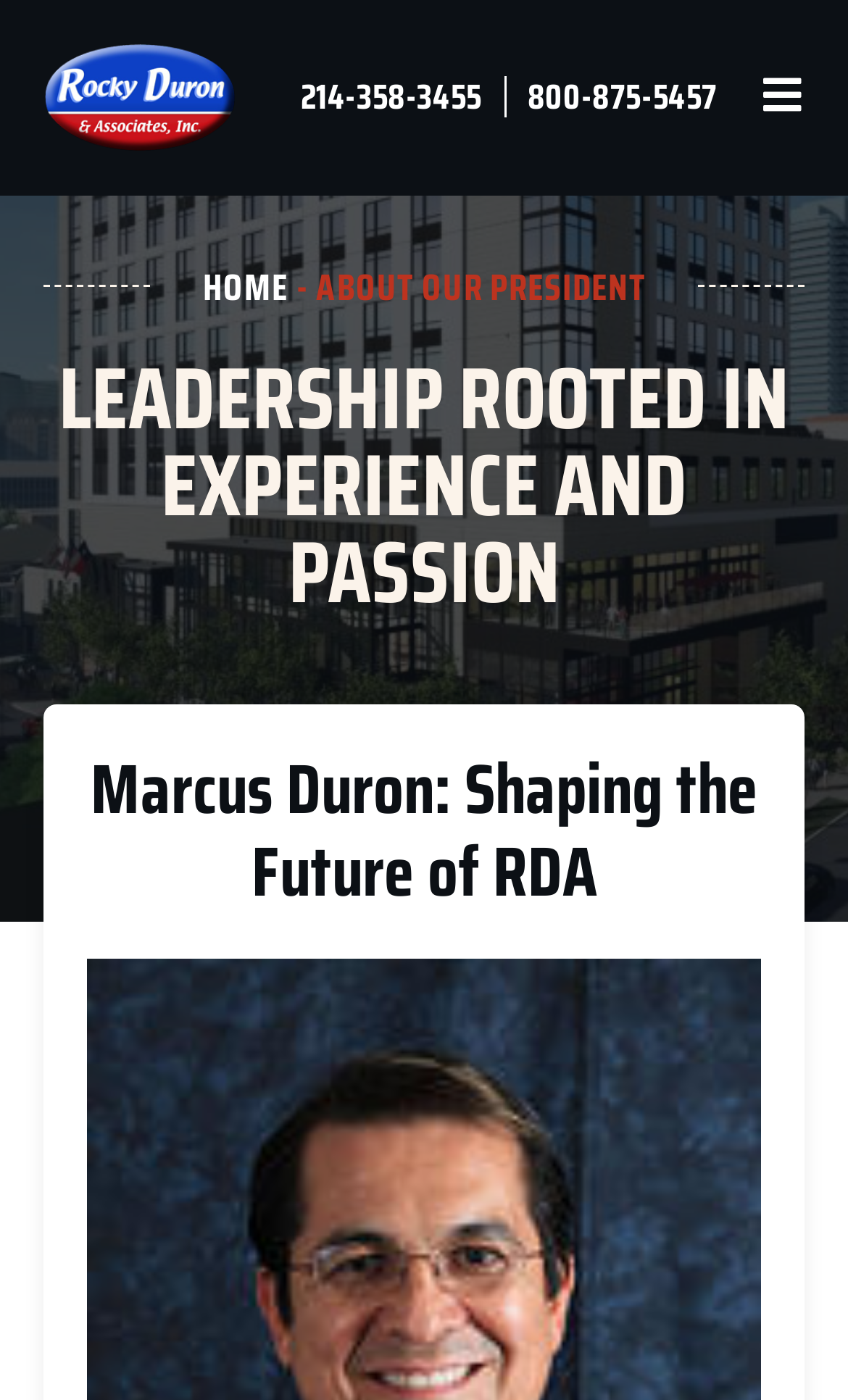Explain in detail what is displayed on the webpage.

The webpage is about the president of RDA, Rocky Duron, and his entrepreneurial journey. At the top left of the page, there is a link with no text, followed by two phone numbers, 214-358-3455 and 800-875-5457, positioned side by side. To the right of these phone numbers, there is another link with no text. 

Below these links, there is a navigation section with breadcrumbs, which includes links to 'HOME' and 'ABOUT OUR PRESIDENT', separated by a hyphen. 

The main content of the page is divided into two sections, each with a heading. The first heading, "LEADERSHIP ROOTED IN EXPERIENCE AND PASSION", is positioned at the top center of the page. The second heading, "Marcus Duron: Shaping the Future of RDA", is located below the first heading, slightly to the right.